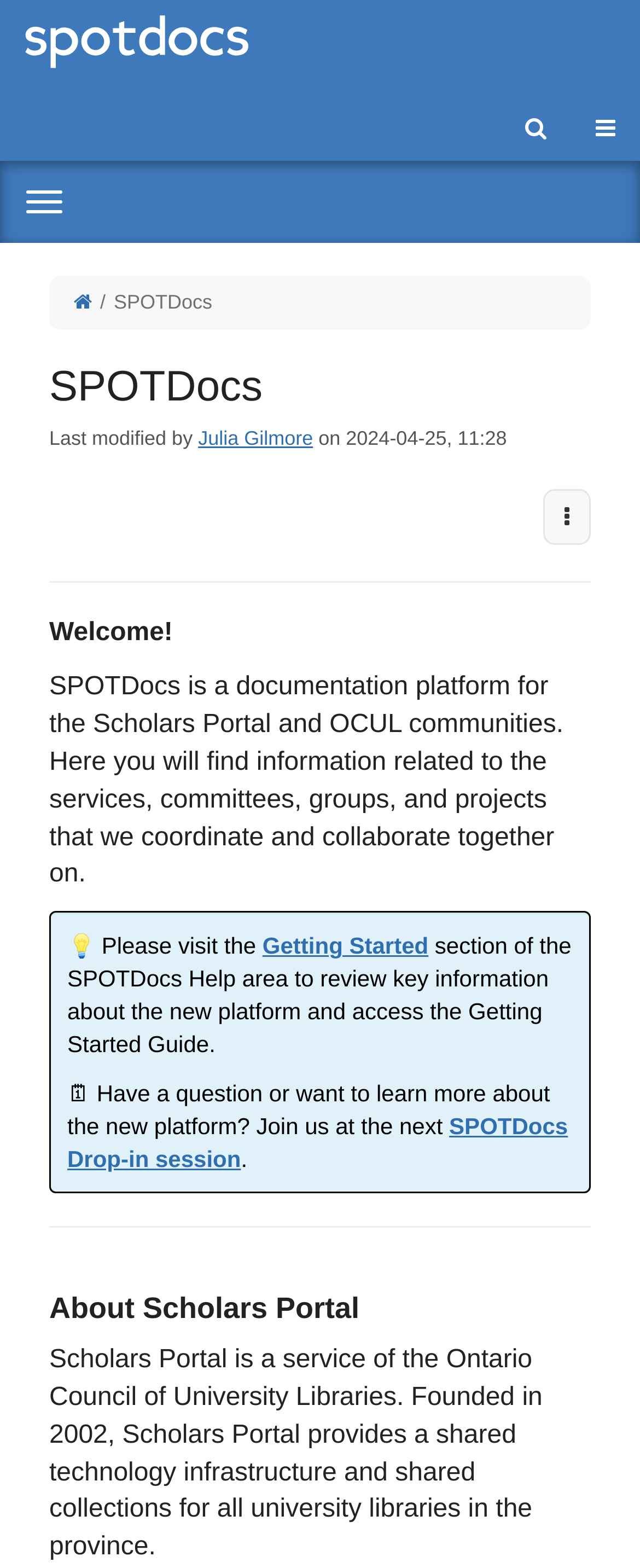Please find and report the bounding box coordinates of the element to click in order to perform the following action: "Join the SPOTDocs Drop-in session". The coordinates should be expressed as four float numbers between 0 and 1, in the format [left, top, right, bottom].

[0.105, 0.71, 0.887, 0.748]